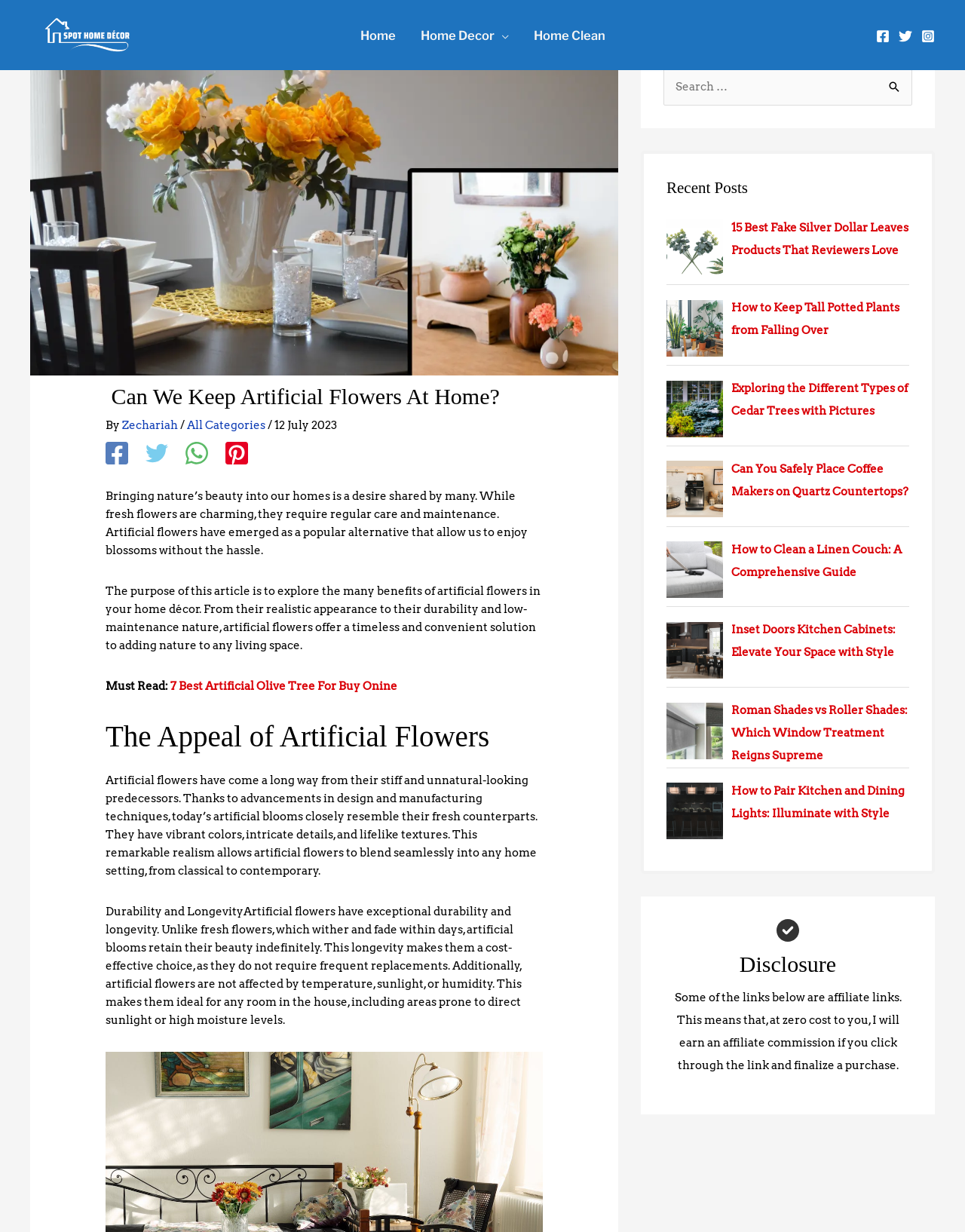Specify the bounding box coordinates for the region that must be clicked to perform the given instruction: "Click on the 'Home' link".

[0.36, 0.009, 0.423, 0.048]